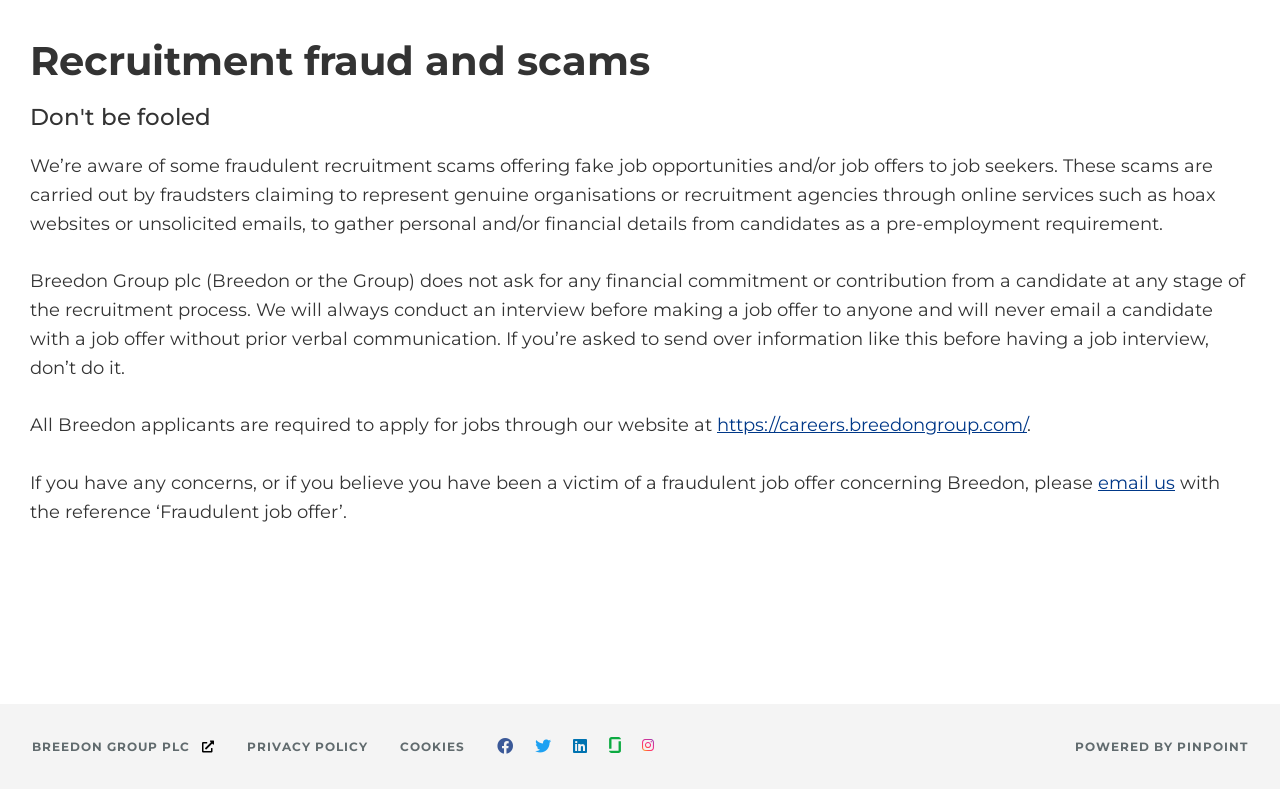What is the text on the link at the top right corner?
Answer the question with a thorough and detailed explanation.

I found the link element with the text 'PRIVACY POLICY' which is located at the top right corner of the webpage.